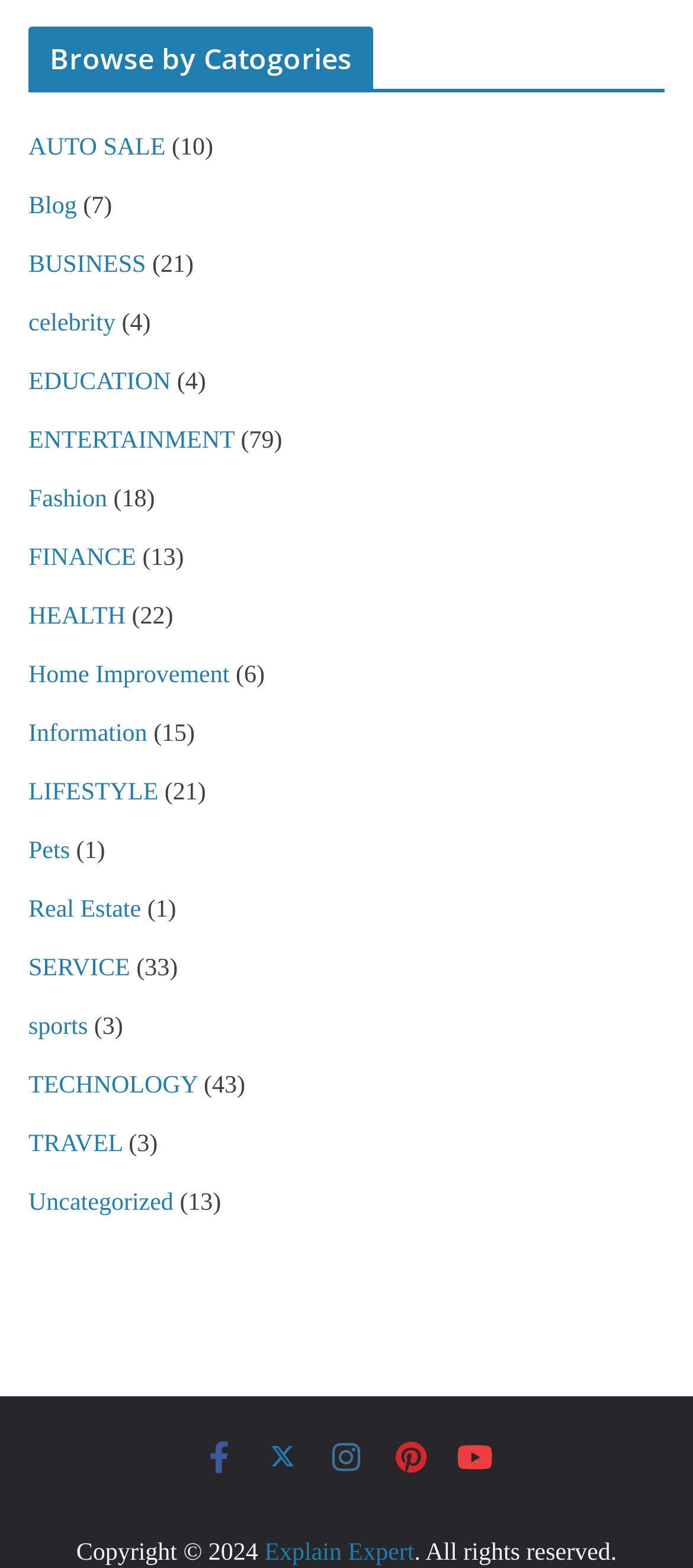Answer the following inquiry with a single word or phrase:
What is the symbol of the fourth icon from the left?

